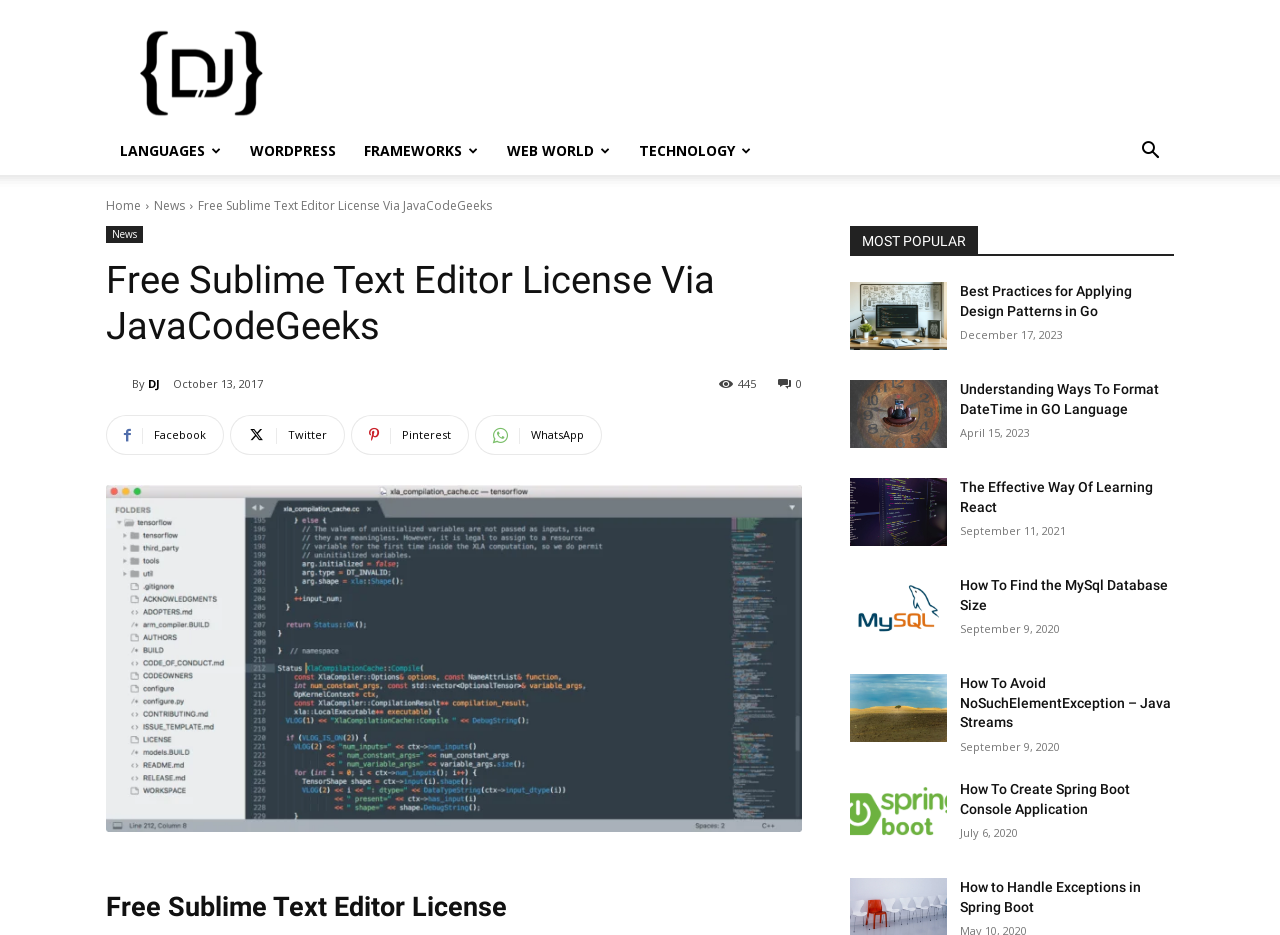Offer a detailed account of what is visible on the webpage.

The webpage is a blog or news article page from "Developers Journal" with a focus on programming and technology. At the top, there is a logo image of "Developers Journal" and a navigation menu with links to "LANGUAGES", "WORDPRESS", "FRAMEWORKS", "WEB WORLD", and "TECHNOLOGY". A search button is located on the top right corner.

Below the navigation menu, there is a header section with a title "Free Sublime Text Editor License Via JavaCodeGeeks" and a subheading "By DJ" with a timestamp "October 13, 2017". There are also social media links to Facebook, Twitter, Pinterest, and WhatsApp.

The main content of the page is divided into two sections. On the left side, there is a large article with a title "Free Sublime Text Editor License" and an image related to Sublime Text Editor. The article appears to be the main content of the page.

On the right side, there is a section titled "MOST POPULAR" with a list of five article links, each with a title, a timestamp, and a brief summary. The articles are related to programming topics such as design patterns in Go, formatting DateTime in Go, learning React, and handling exceptions in Spring Boot.

Overall, the webpage is a blog or news article page focused on programming and technology, with a main article and a list of popular articles on the side.